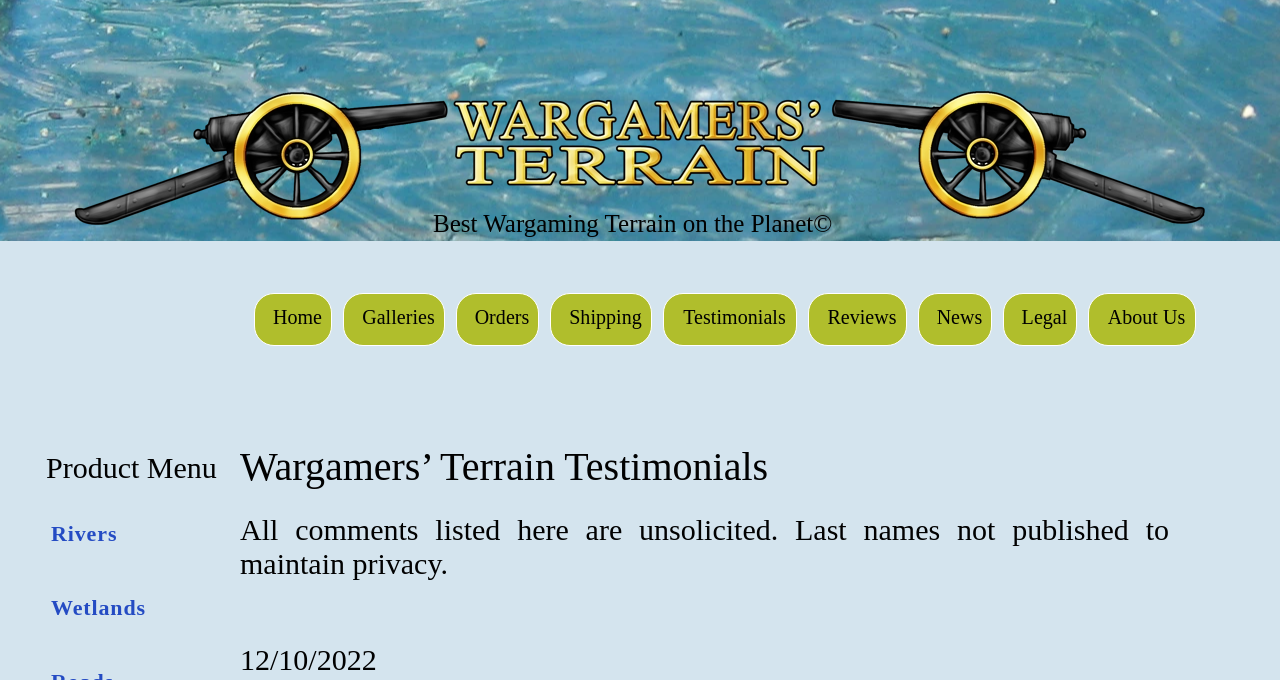What is the name of the logo on the webpage?
Please answer the question as detailed as possible based on the image.

I found the logo by looking at the image element with the description 'Wargamers' Terrain Logo' and bounding box coordinates [0.031, 0.079, 0.969, 0.356]. This logo is likely the main logo of the website.